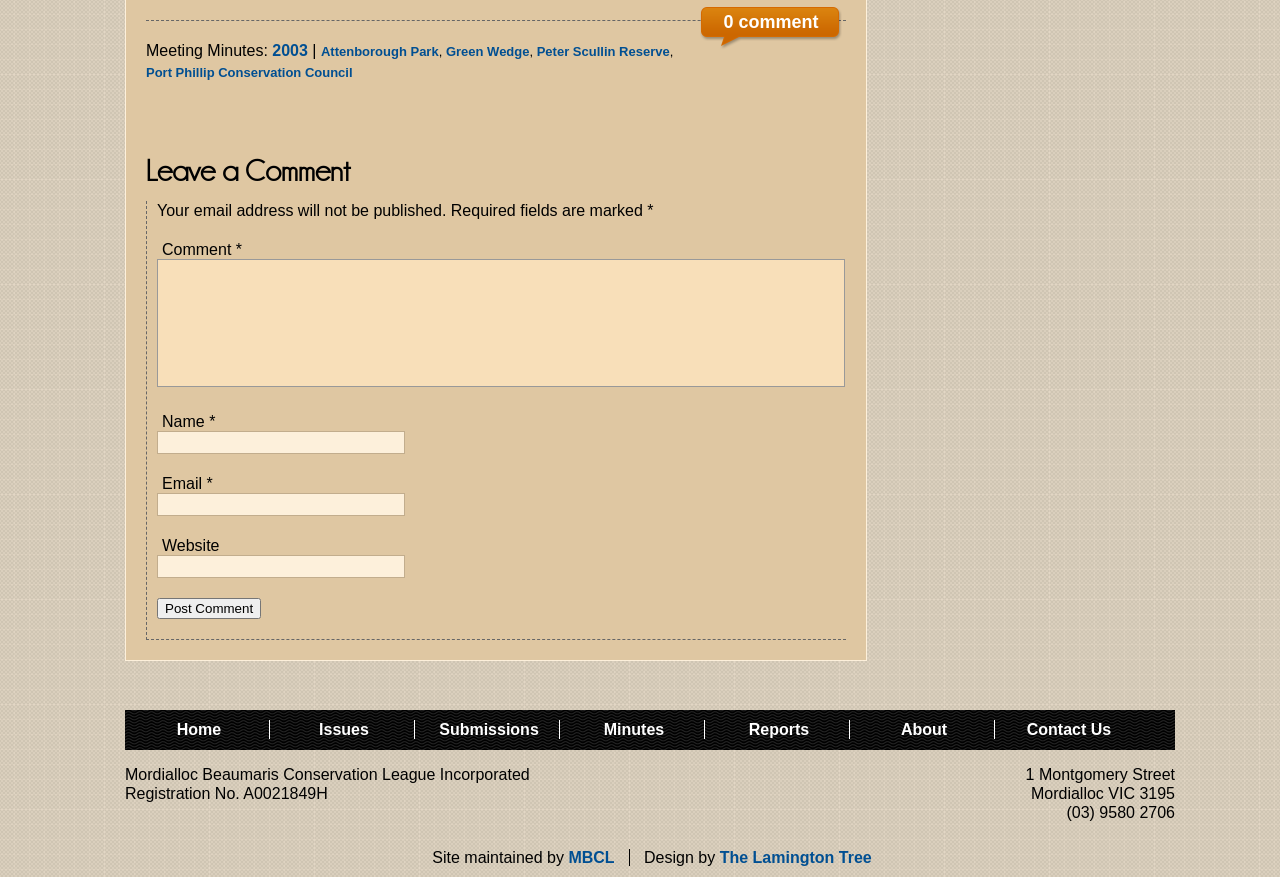Please identify the bounding box coordinates of the element that needs to be clicked to execute the following command: "Click on the 'Meeting Minutes:' link". Provide the bounding box using four float numbers between 0 and 1, formatted as [left, top, right, bottom].

[0.114, 0.048, 0.209, 0.068]